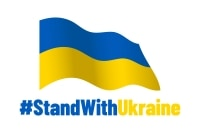Carefully examine the image and provide an in-depth answer to the question: What is written below the flag?

Upon examining the image, I see that below the Ukrainian flag, there is a prominent text that reads '#StandWithUkraine', which is a hashtag that conveys solidarity and support for Ukraine.